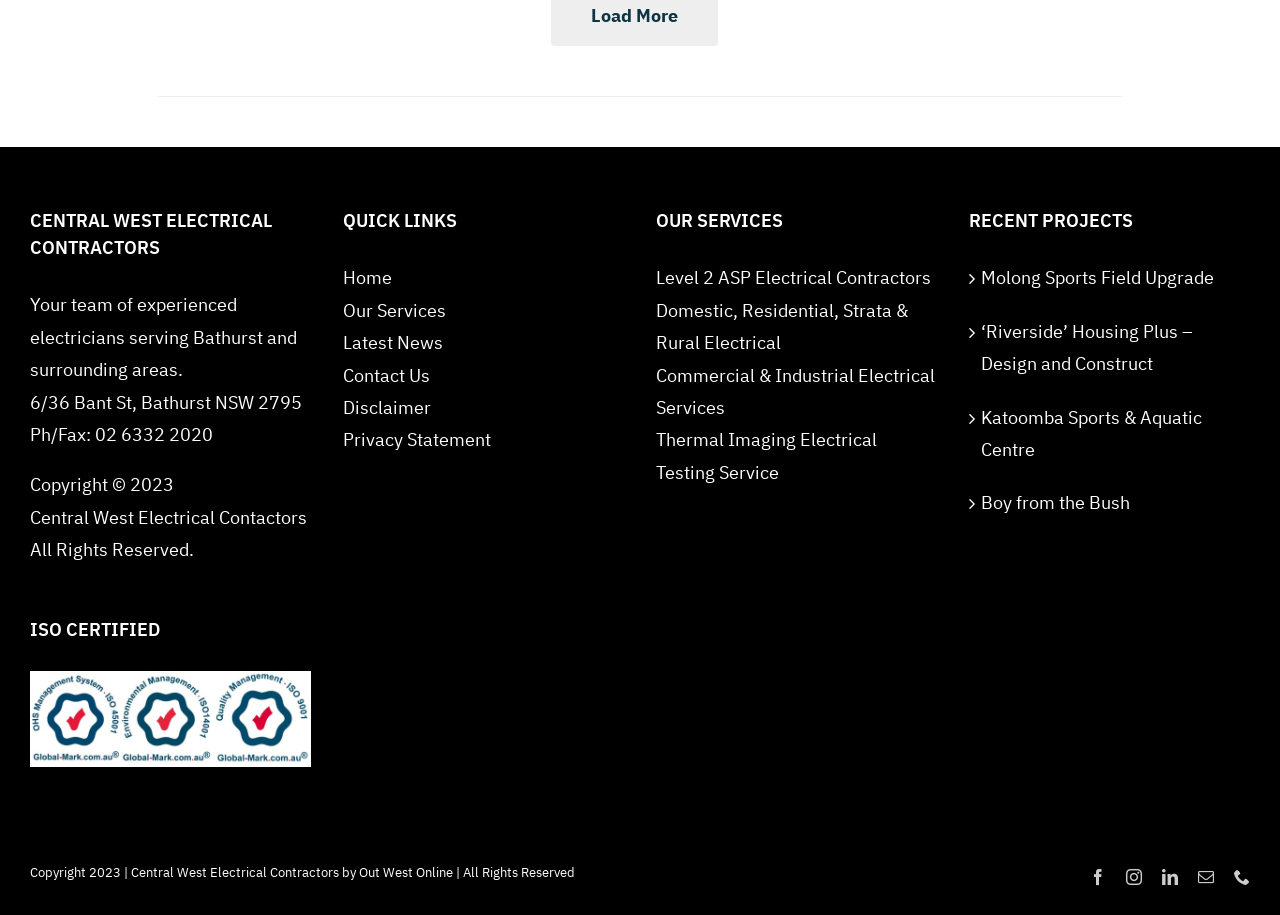Identify the bounding box for the UI element that is described as follows: "Boy from the Bush".

[0.766, 0.533, 0.969, 0.568]